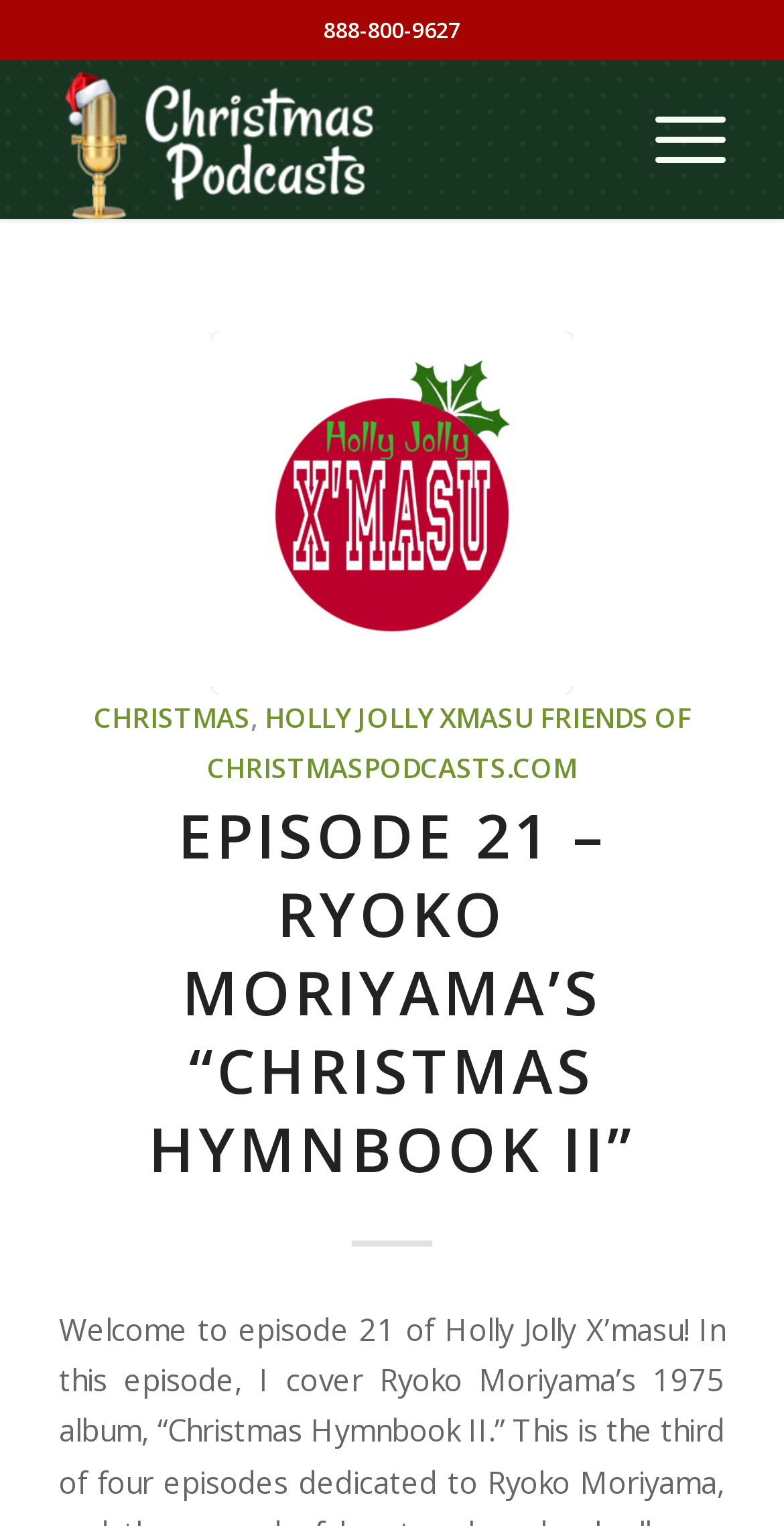Determine the primary headline of the webpage.

EPISODE 21 – RYOKO MORIYAMA’S “CHRISTMAS HYMNBOOK II”